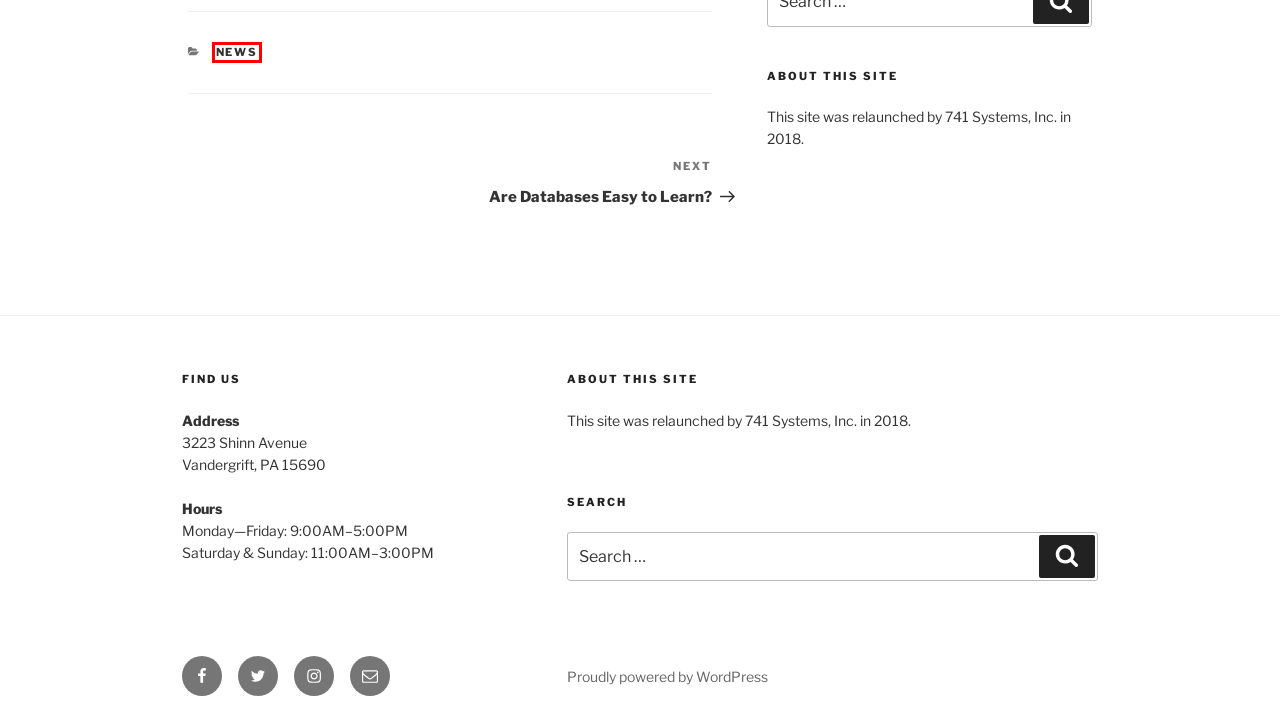Given a screenshot of a webpage with a red bounding box around a UI element, please identify the most appropriate webpage description that matches the new webpage after you click on the element. Here are the candidates:
A. News Archives - 741 Systems
B. Blog Archives - 741 Systems
C. Are Databases Easy to Learn? - 741 Systems
D. 741 Systems - Turnkey Web Solutions, Database & Networking Services
E. Blog Tool, Publishing Platform, and CMS – WordPress.org
F. Contact - 741 Systems
G. Services - 741 Systems
H. About - 741 Systems

A